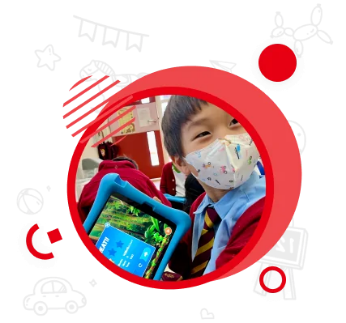Provide a brief response using a word or short phrase to this question:
What is the student's attire?

Red blazer and striped tie